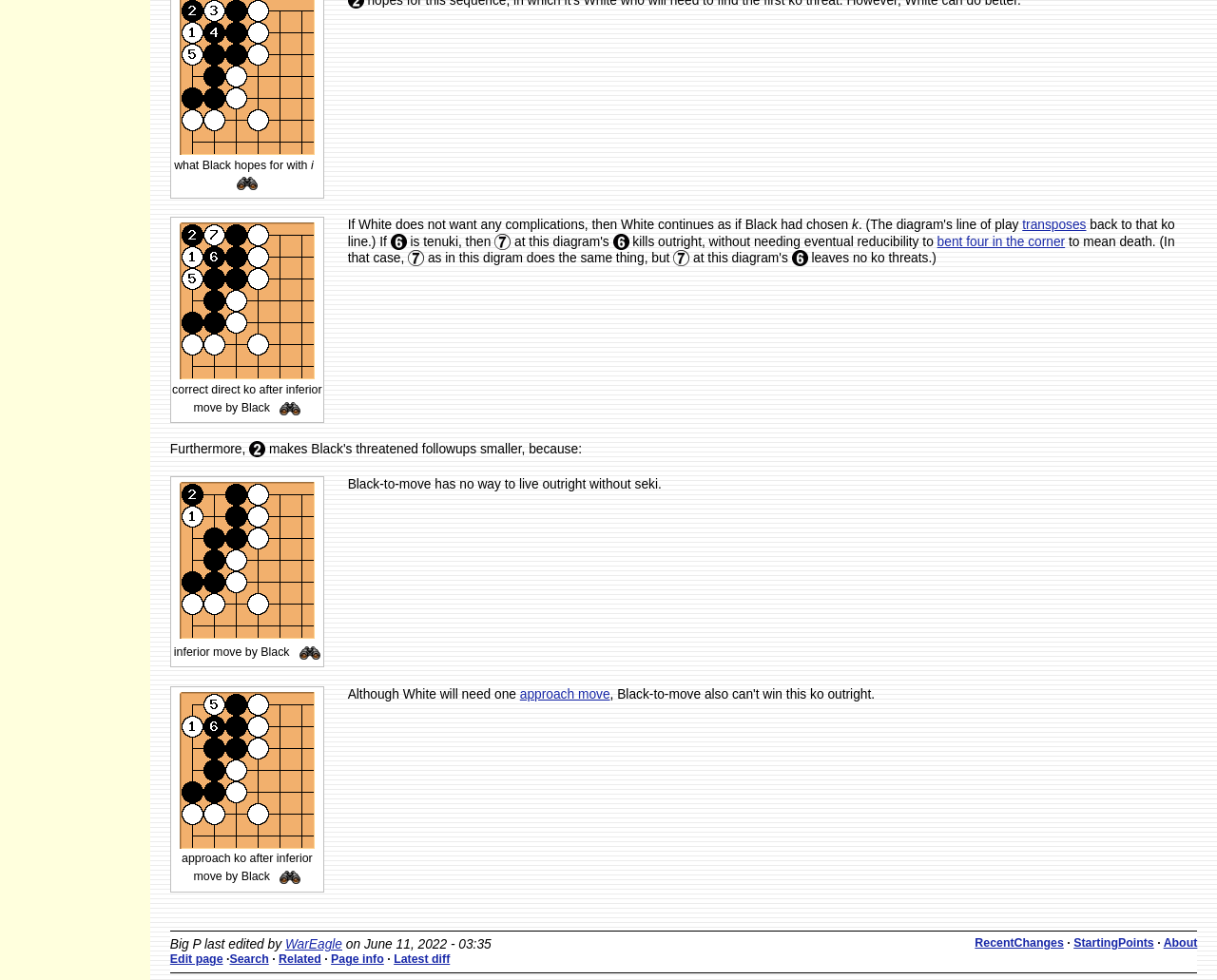What is the purpose of the '[Diagram]' links?
Based on the screenshot, answer the question with a single word or phrase.

Displaying Go diagrams